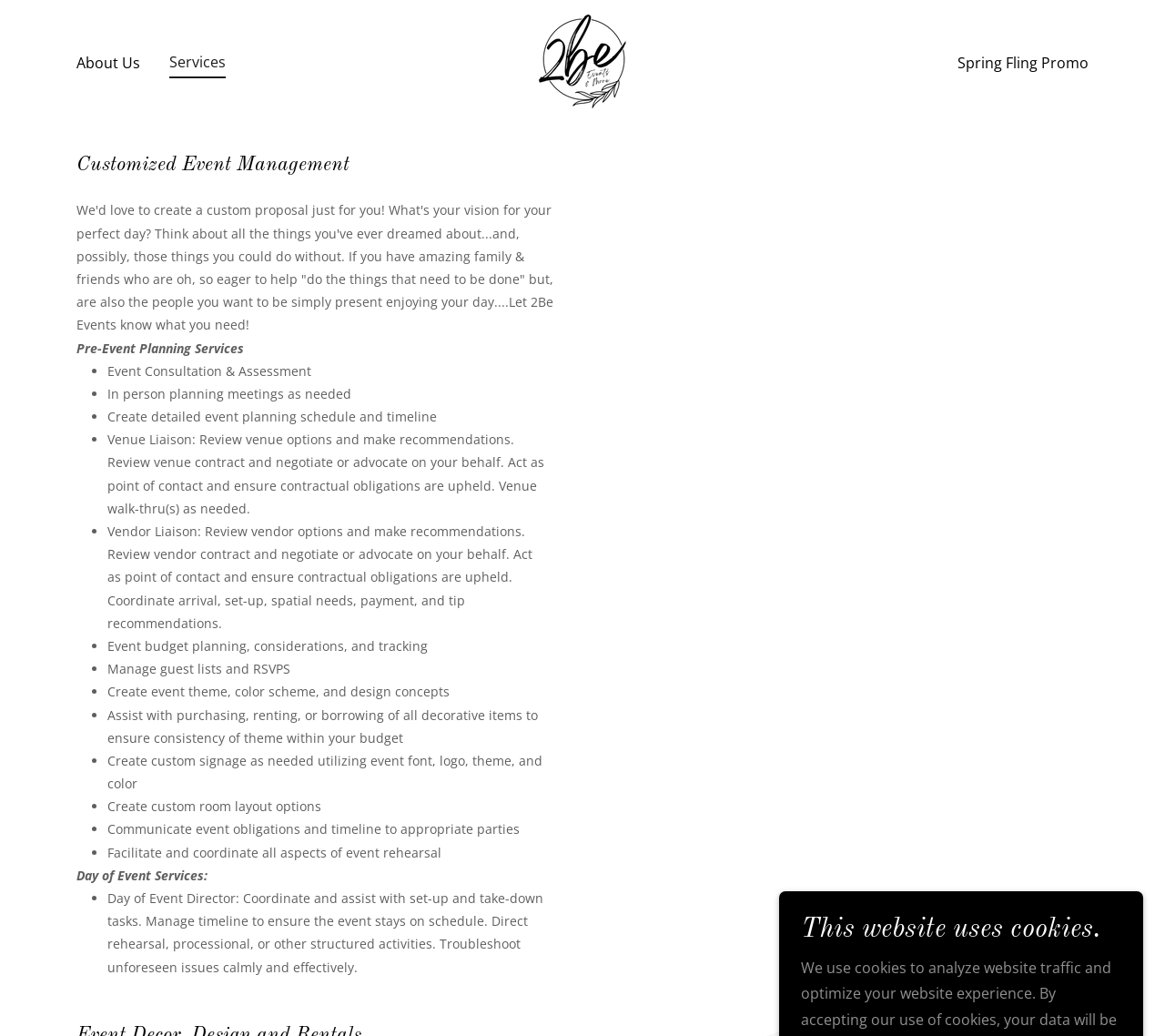Use the details in the image to answer the question thoroughly: 
What is one of the tasks performed by the 'Venue Liaison'?

One of the tasks performed by the 'Venue Liaison' can be found in the list of 'Pre-Event Planning Services', where it is described as reviewing venue options and making recommendations, as well as reviewing the venue contract and negotiating or advocating on behalf of the client.